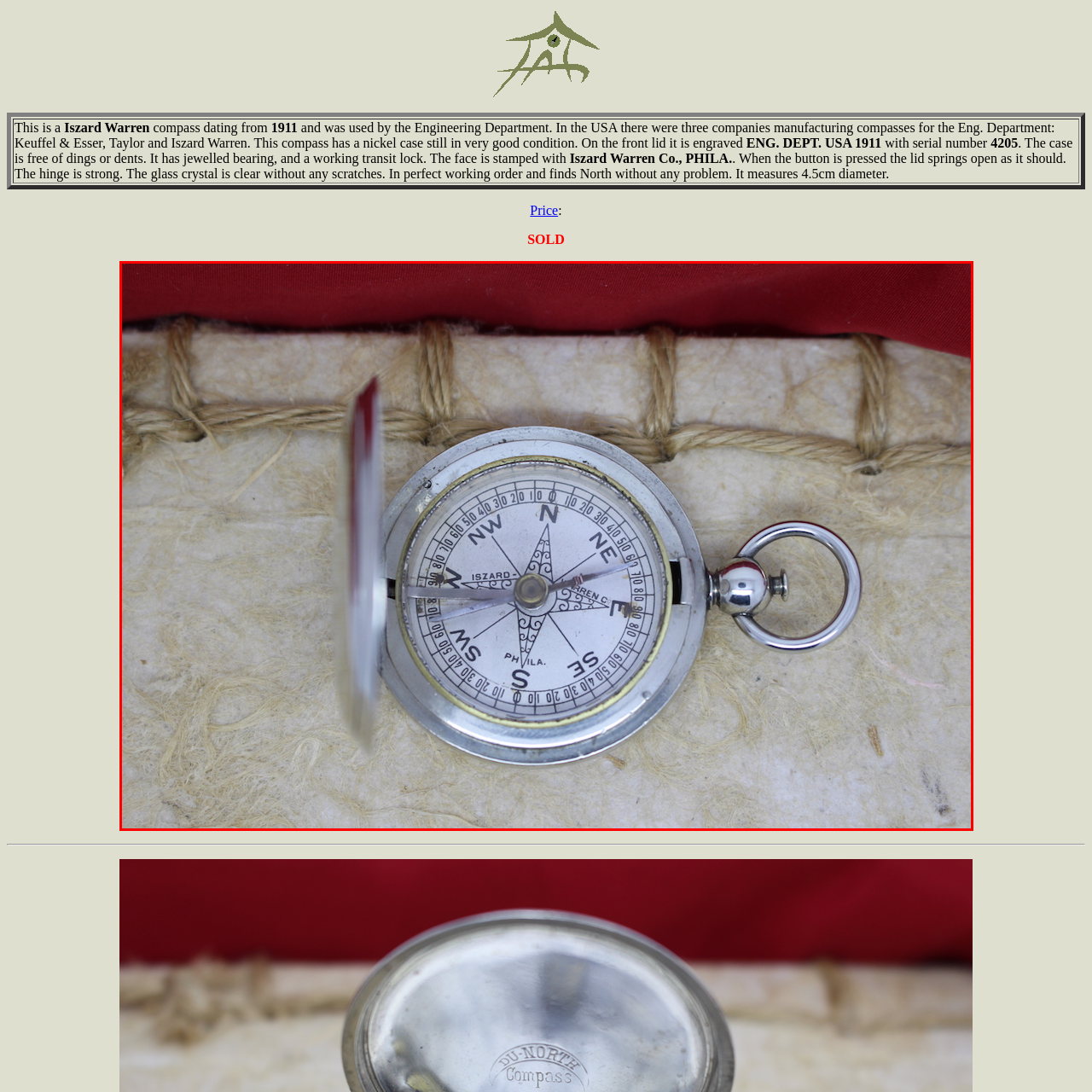What is the diameter of the compass?
Study the image surrounded by the red bounding box and answer the question comprehensively, based on the details you see.

The caption provides the measurement of the compass, stating that it 'measures 4.5 cm in diameter', which is the answer to this question.